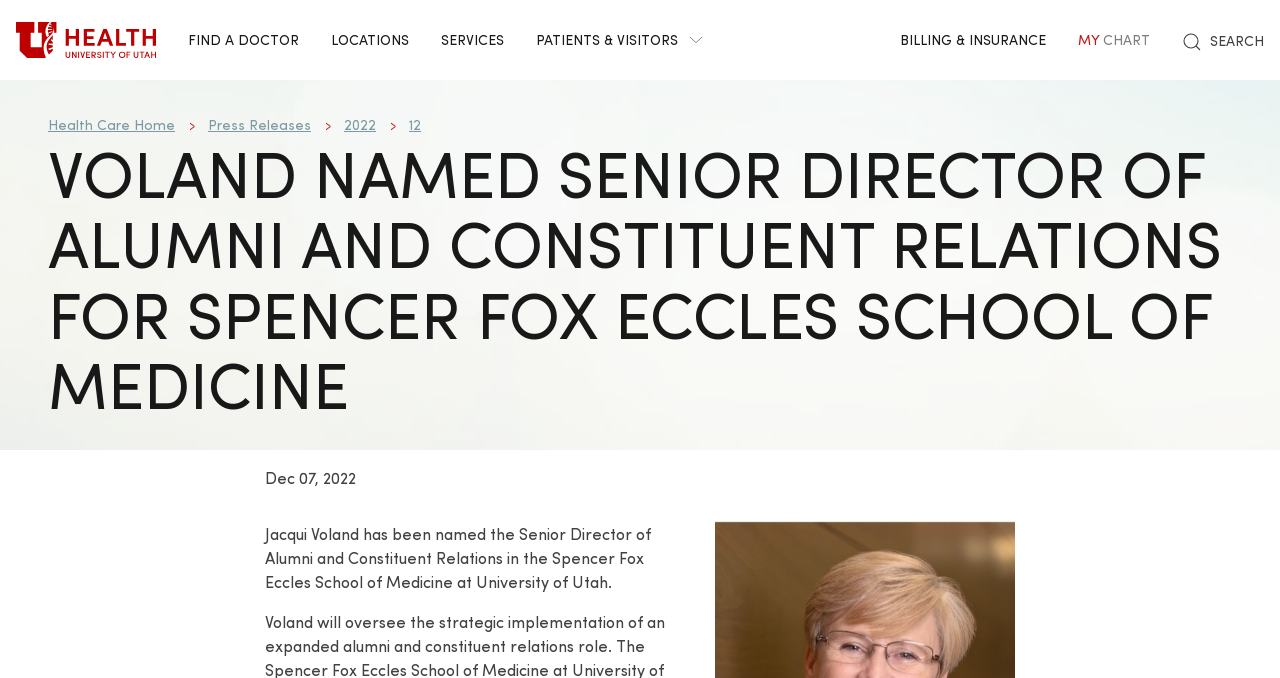Answer succinctly with a single word or phrase:
How many navigation links are in the main navigation?

5